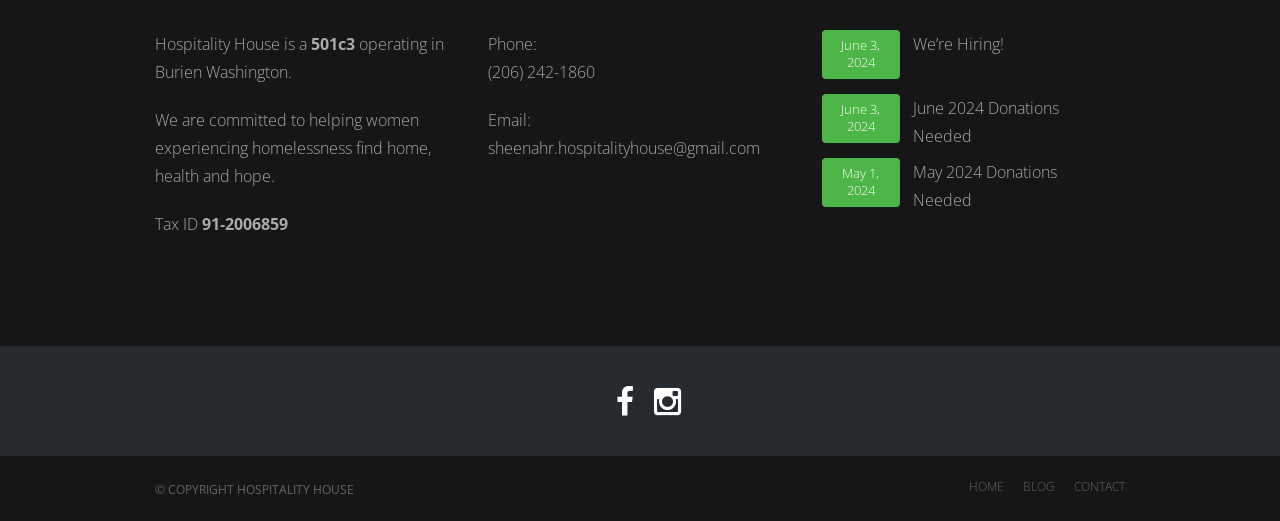Answer the question using only one word or a concise phrase: What type of organization is Hospitality House?

501c3